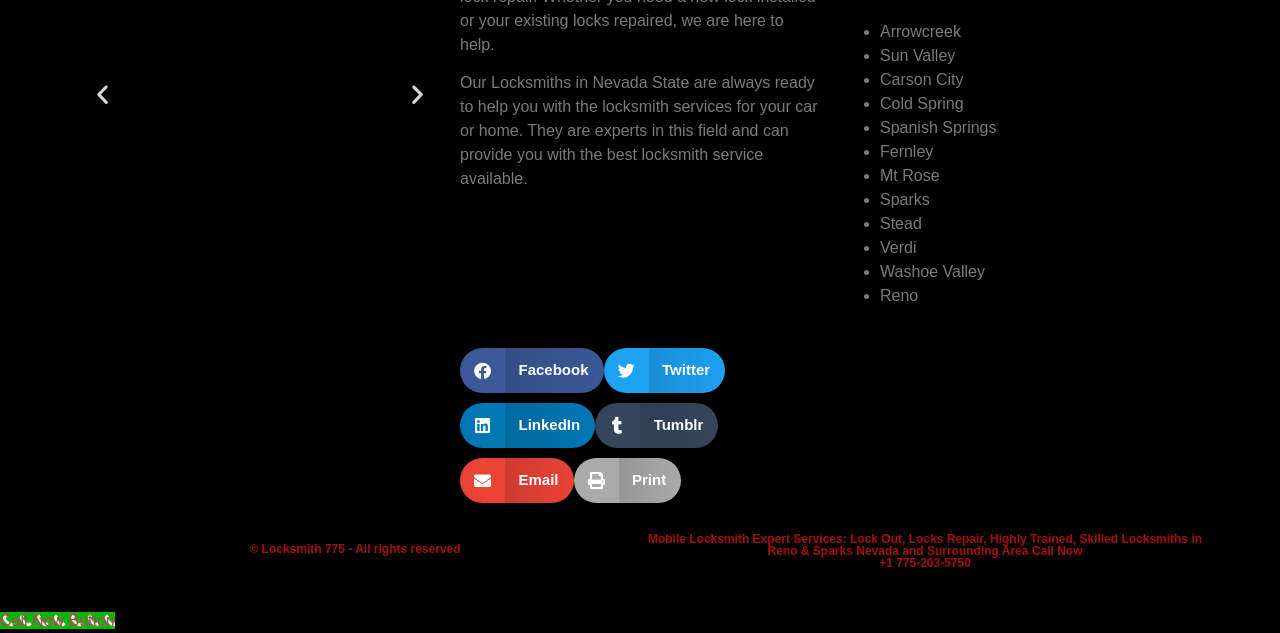What social media platforms can you share the webpage on?
Use the image to give a comprehensive and detailed response to the question.

The webpage has buttons to share the content on various social media platforms. These platforms include Facebook, Twitter, LinkedIn, Tumblr, and Email. You can click on these buttons to share the webpage on these platforms.